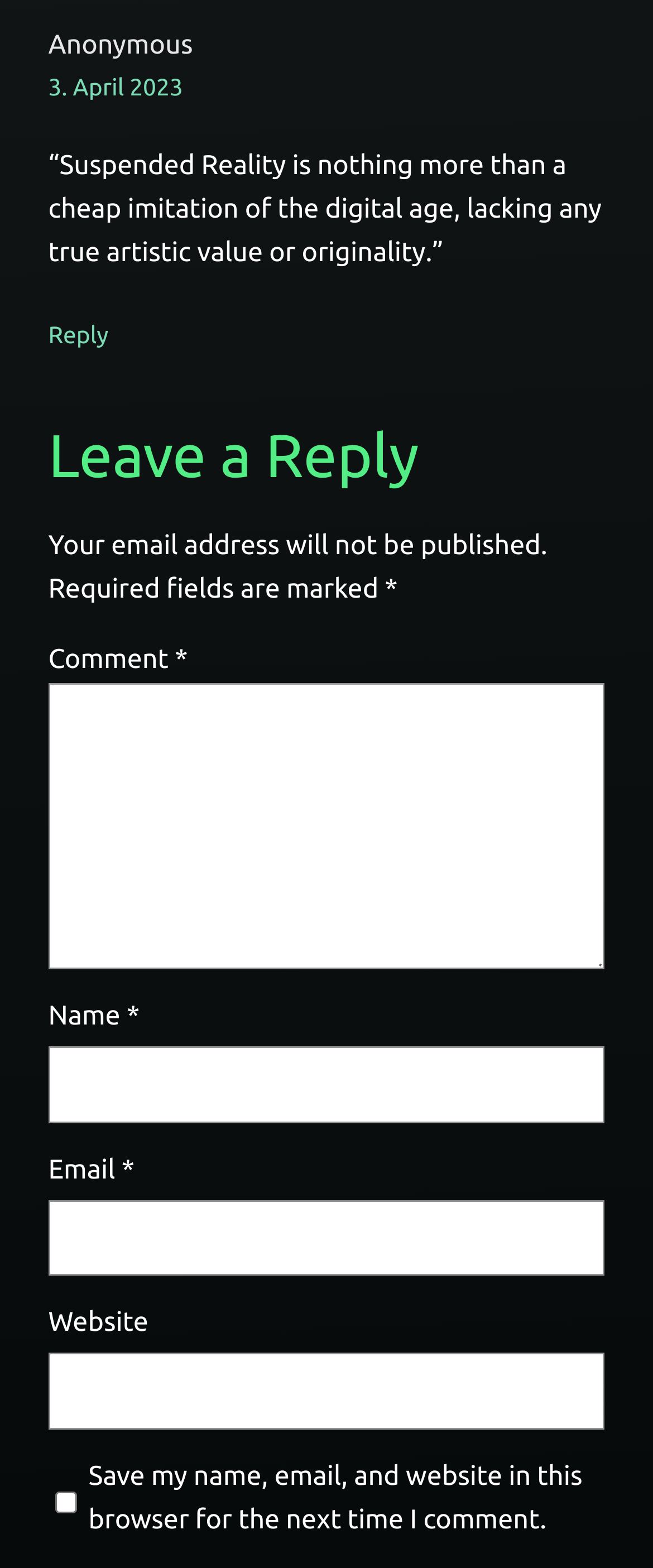Provide the bounding box coordinates of the HTML element described by the text: "parent_node: Email * aria-describedby="email-notes" name="email"".

[0.074, 0.765, 0.926, 0.814]